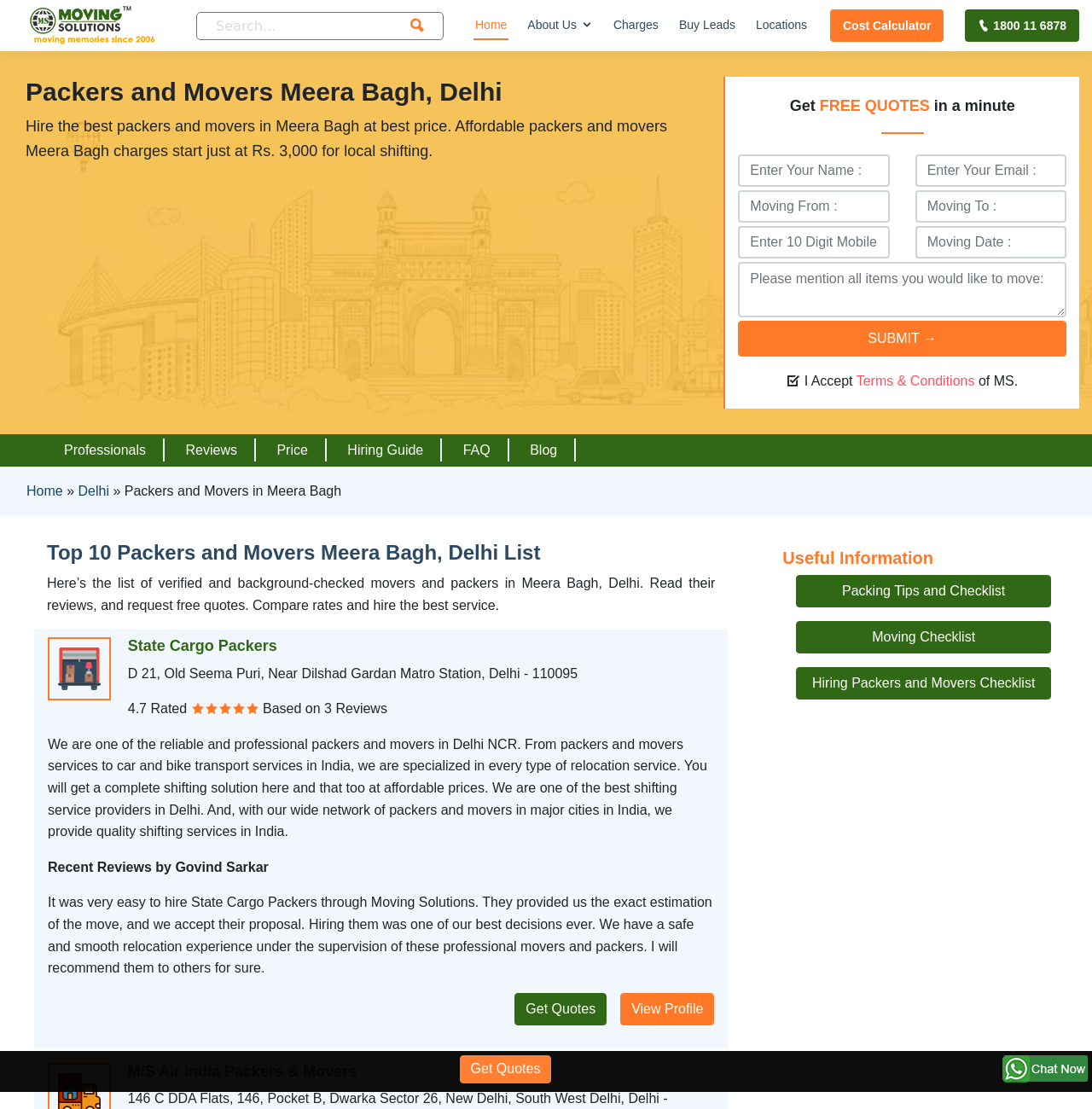Identify the bounding box coordinates of the part that should be clicked to carry out this instruction: "Submit the form".

[0.676, 0.289, 0.977, 0.321]